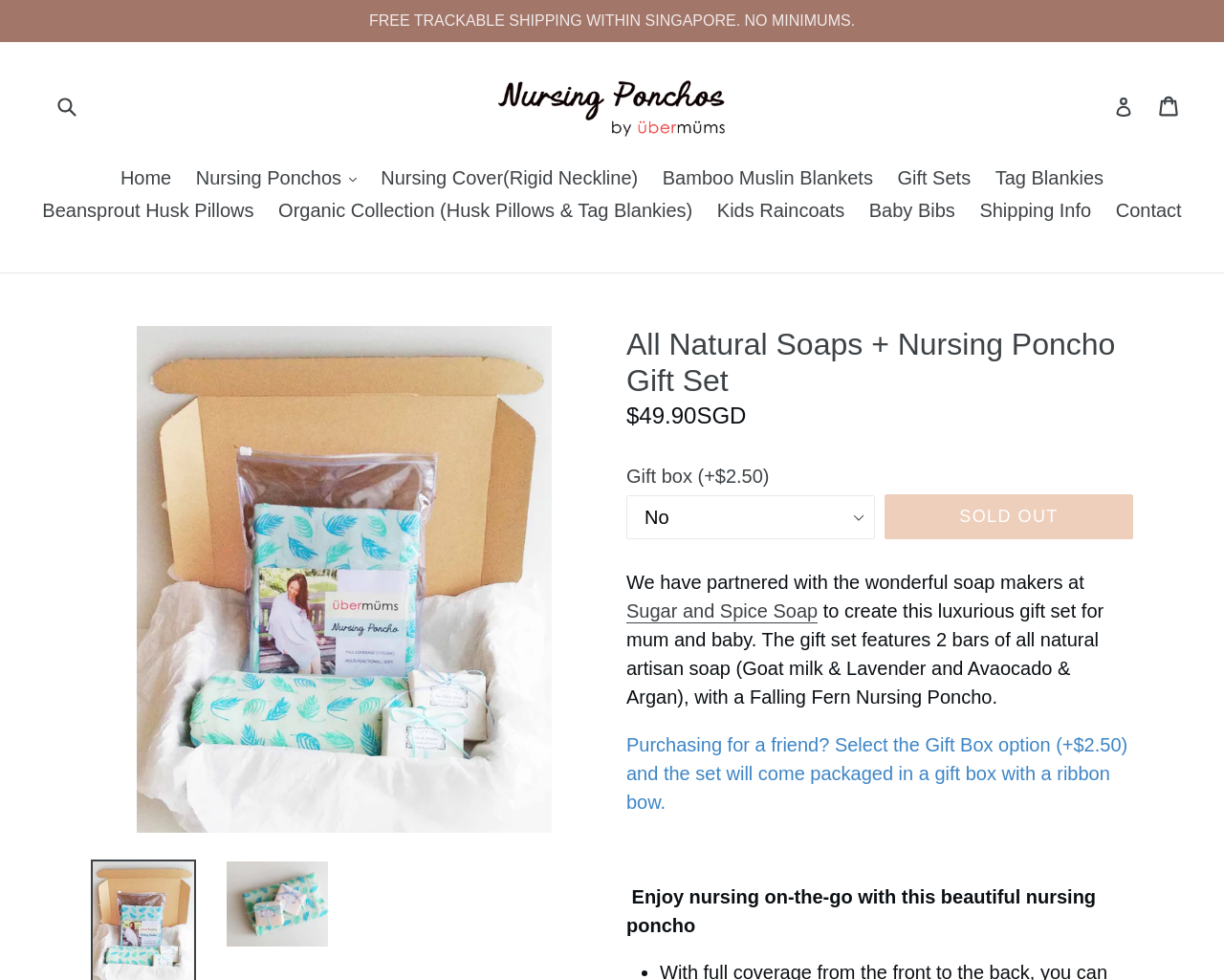What is the shipping policy within Singapore?
Based on the screenshot, provide your answer in one word or phrase.

Free trackable shipping